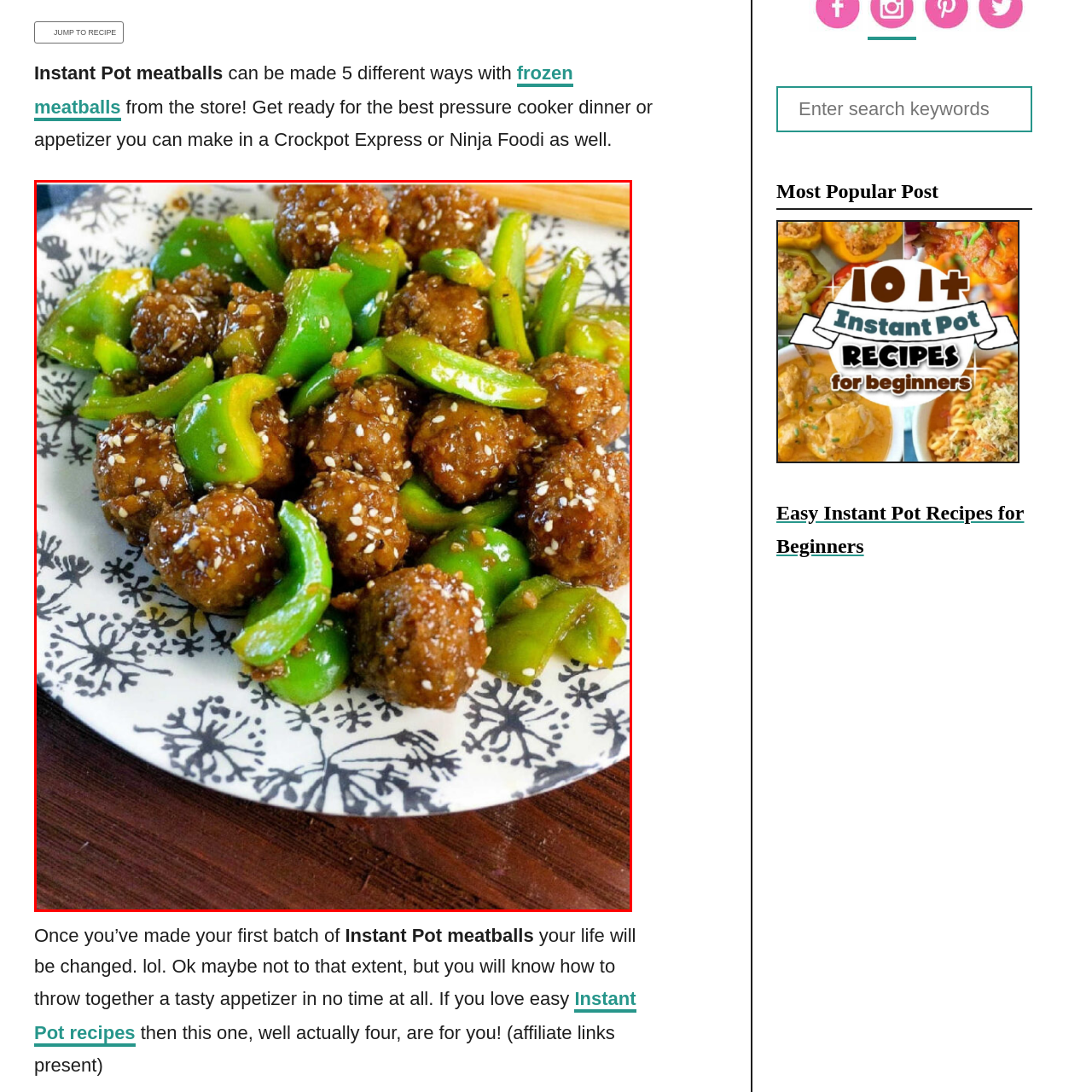What is sprinkled on top of the meatballs?
Analyze the image highlighted by the red bounding box and give a detailed response to the question using the information from the image.

The meatballs are coated in a glossy sauce and glisten with a sprinkling of sesame seeds, adding a touch of elegance to the dish.